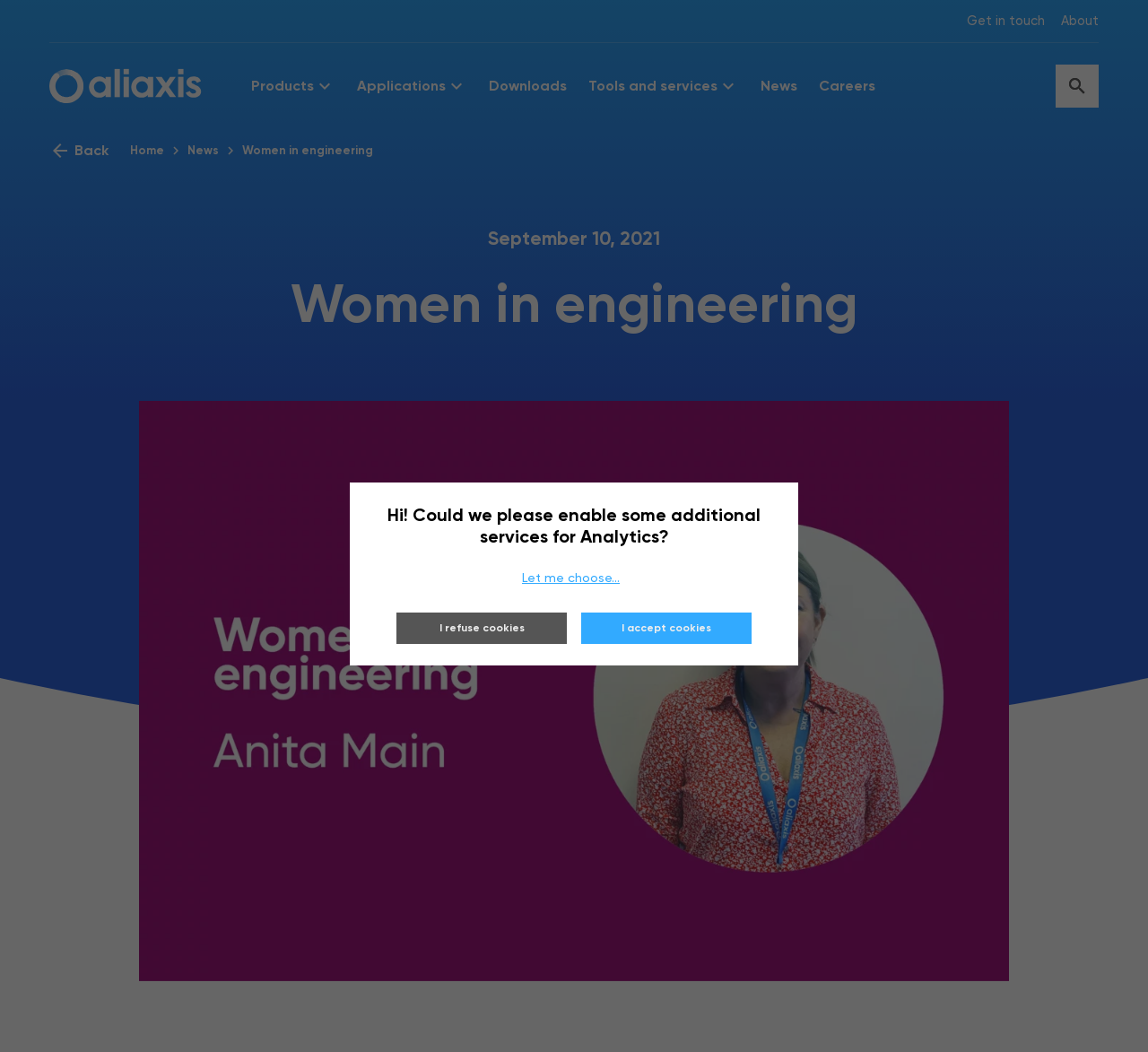Give a concise answer of one word or phrase to the question: 
What is the first item in the 'Main Navigation' section?

Products